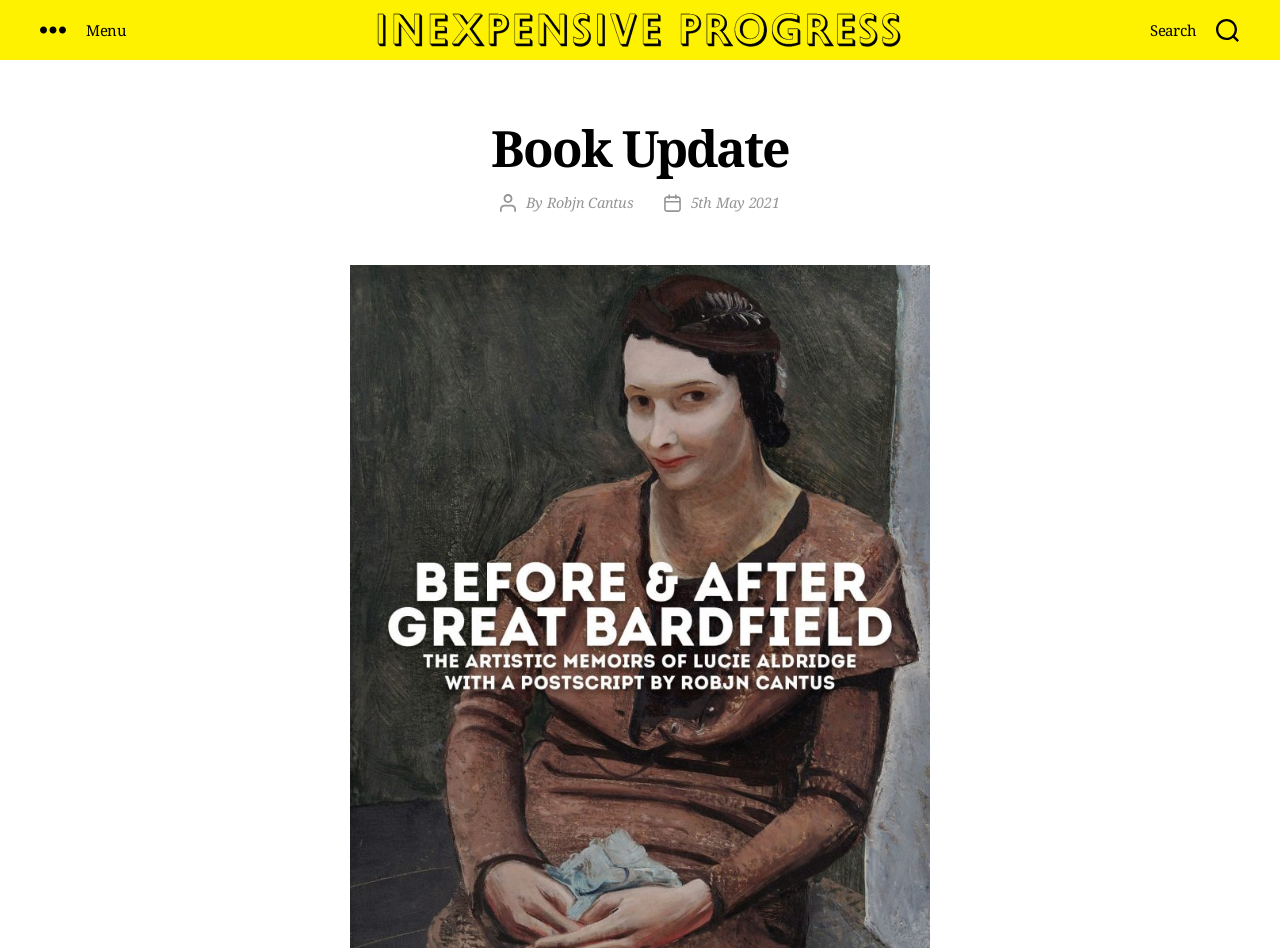Given the description of a UI element: "5th May 2021", identify the bounding box coordinates of the matching element in the webpage screenshot.

[0.54, 0.204, 0.609, 0.224]